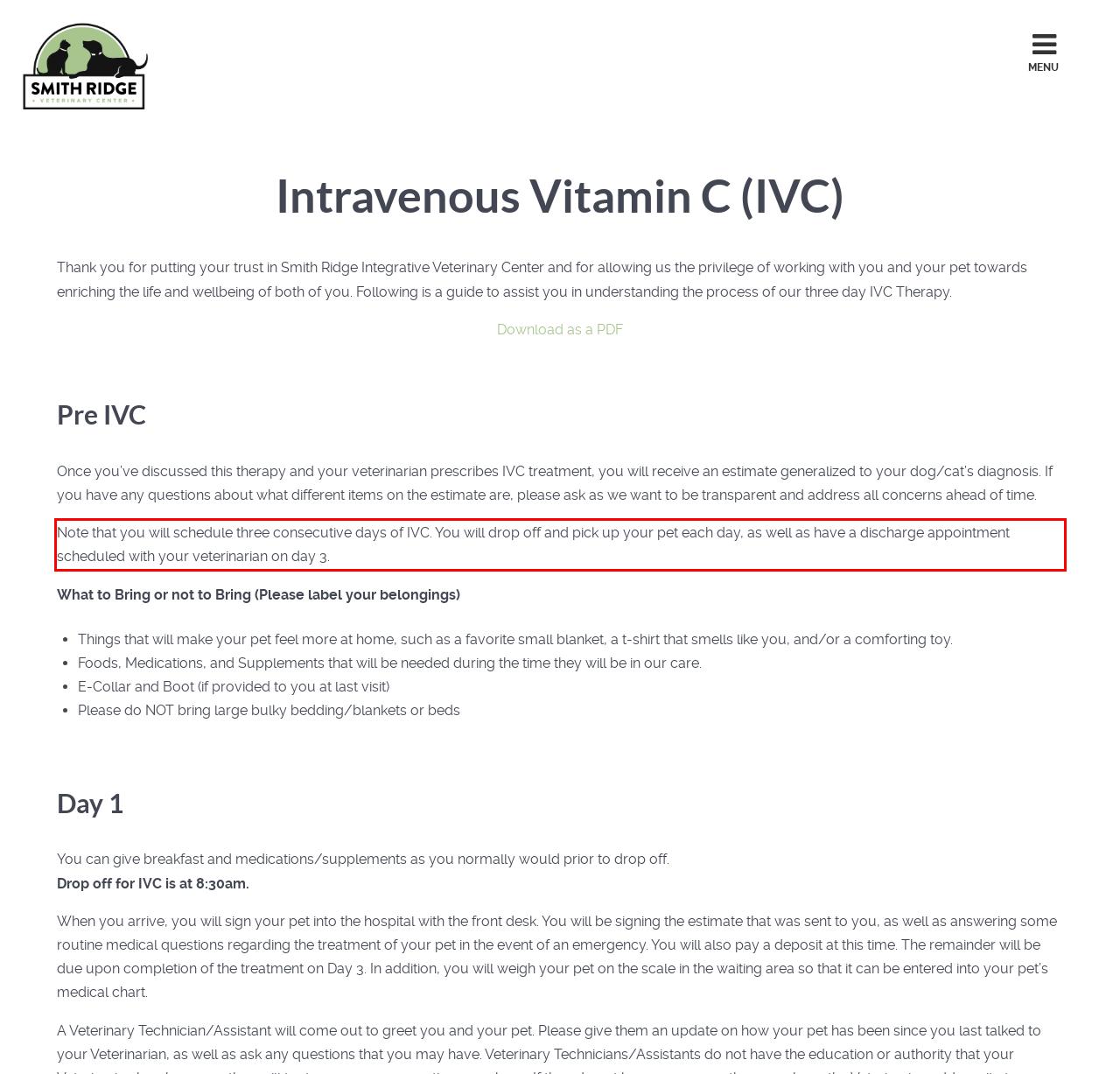Within the screenshot of a webpage, identify the red bounding box and perform OCR to capture the text content it contains.

Note that you will schedule three consecutive days of IVC. You will drop off and pick up your pet each day, as well as have a discharge appointment scheduled with your veterinarian on day 3.